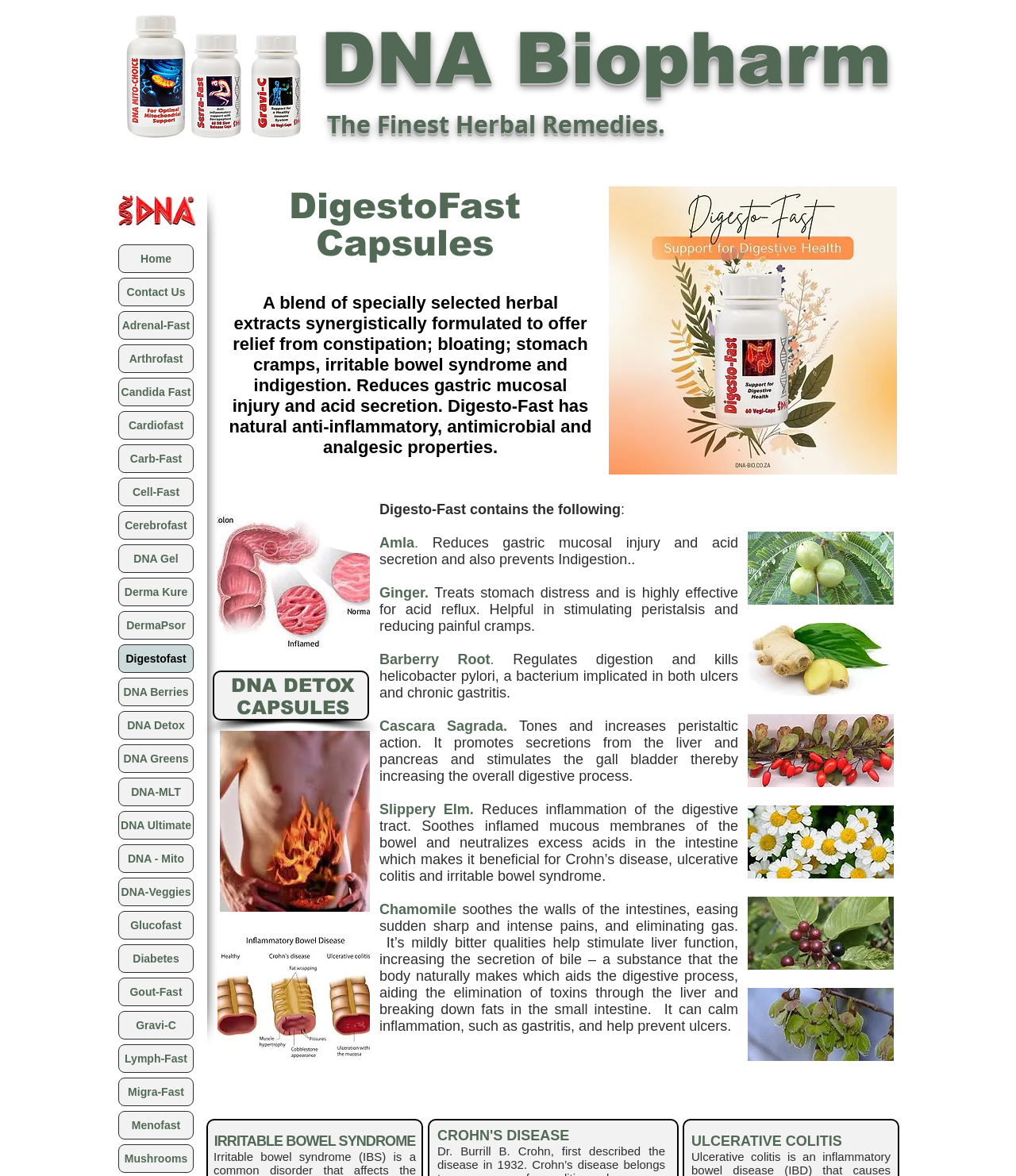Given the description Slippery Elm press to zoom, predict the bounding box coordinates of the UI element. Ensure the coordinates are in the format (top-left x, top-left y, bottom-right x, bottom-right y) and all values are between 0 and 1.

[0.733, 0.837, 0.883, 0.905]